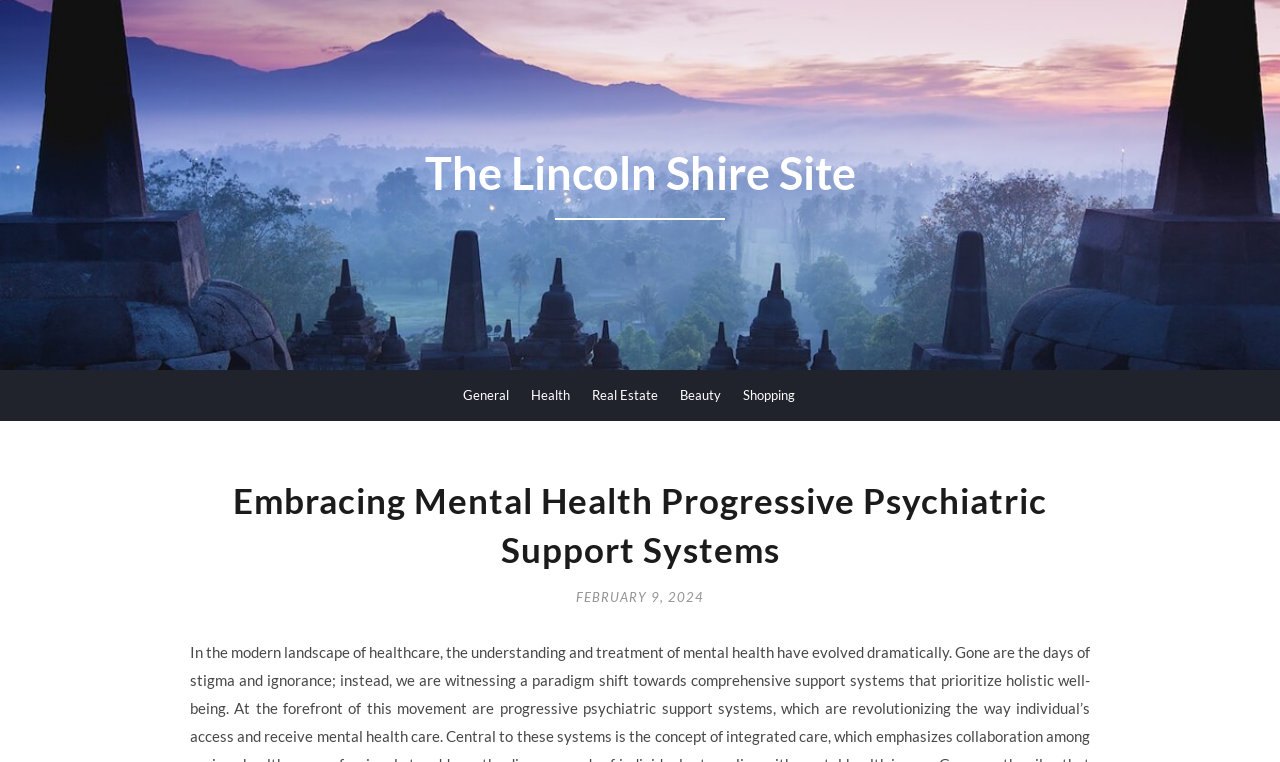How many categories are listed on the webpage?
Using the image, provide a concise answer in one word or a short phrase.

5